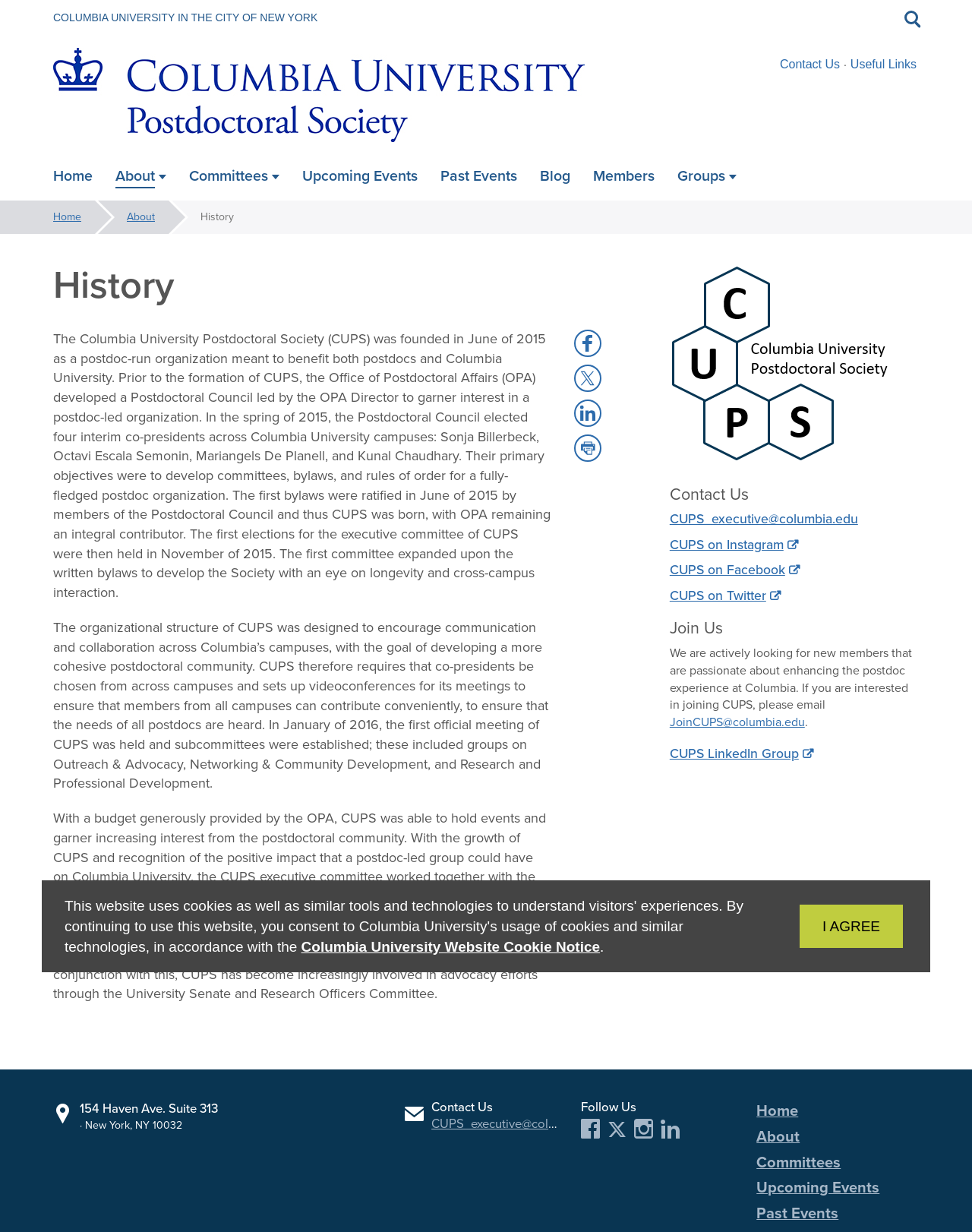Please provide the bounding box coordinates for the element that needs to be clicked to perform the instruction: "Click Download Link 2". The coordinates must consist of four float numbers between 0 and 1, formatted as [left, top, right, bottom].

None